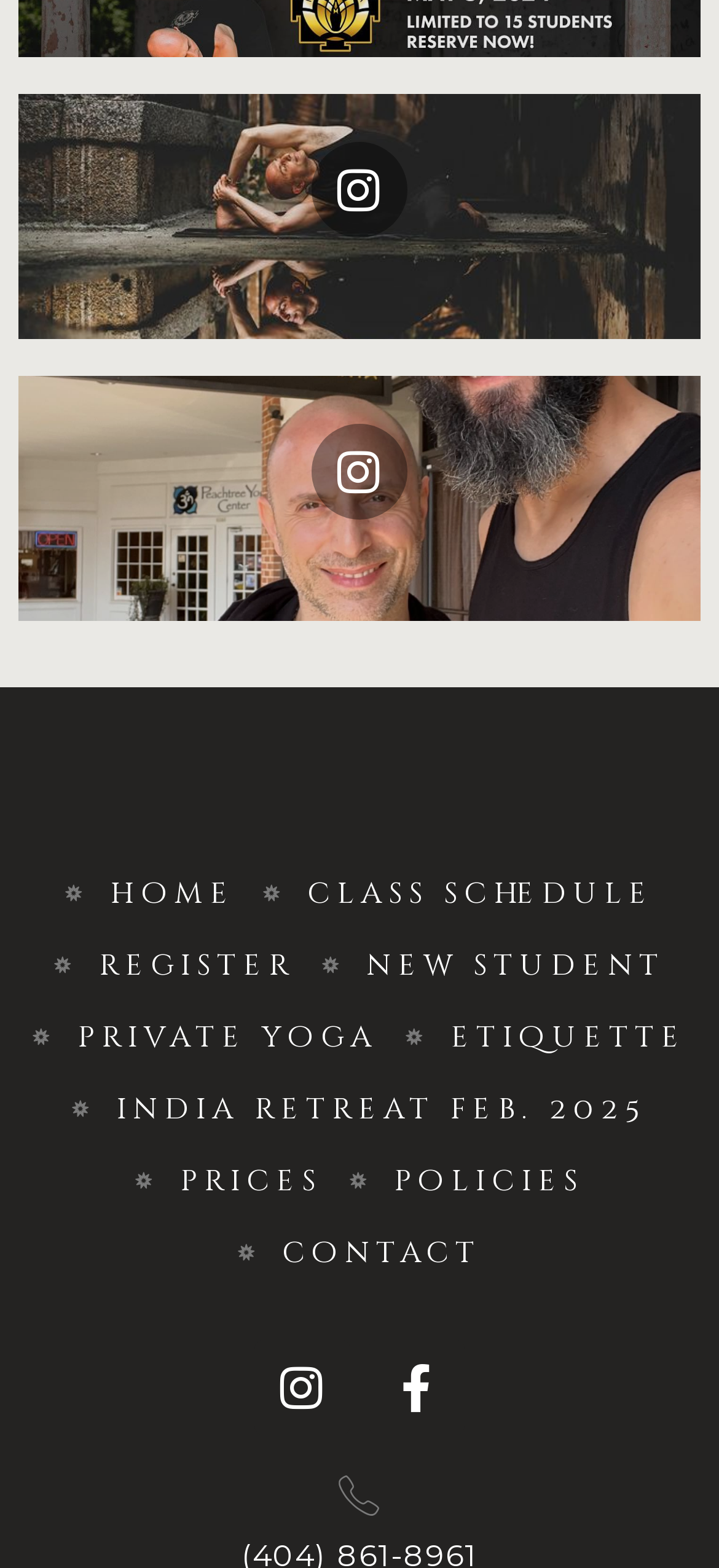What is the first menu item?
Refer to the image and answer the question using a single word or phrase.

Home